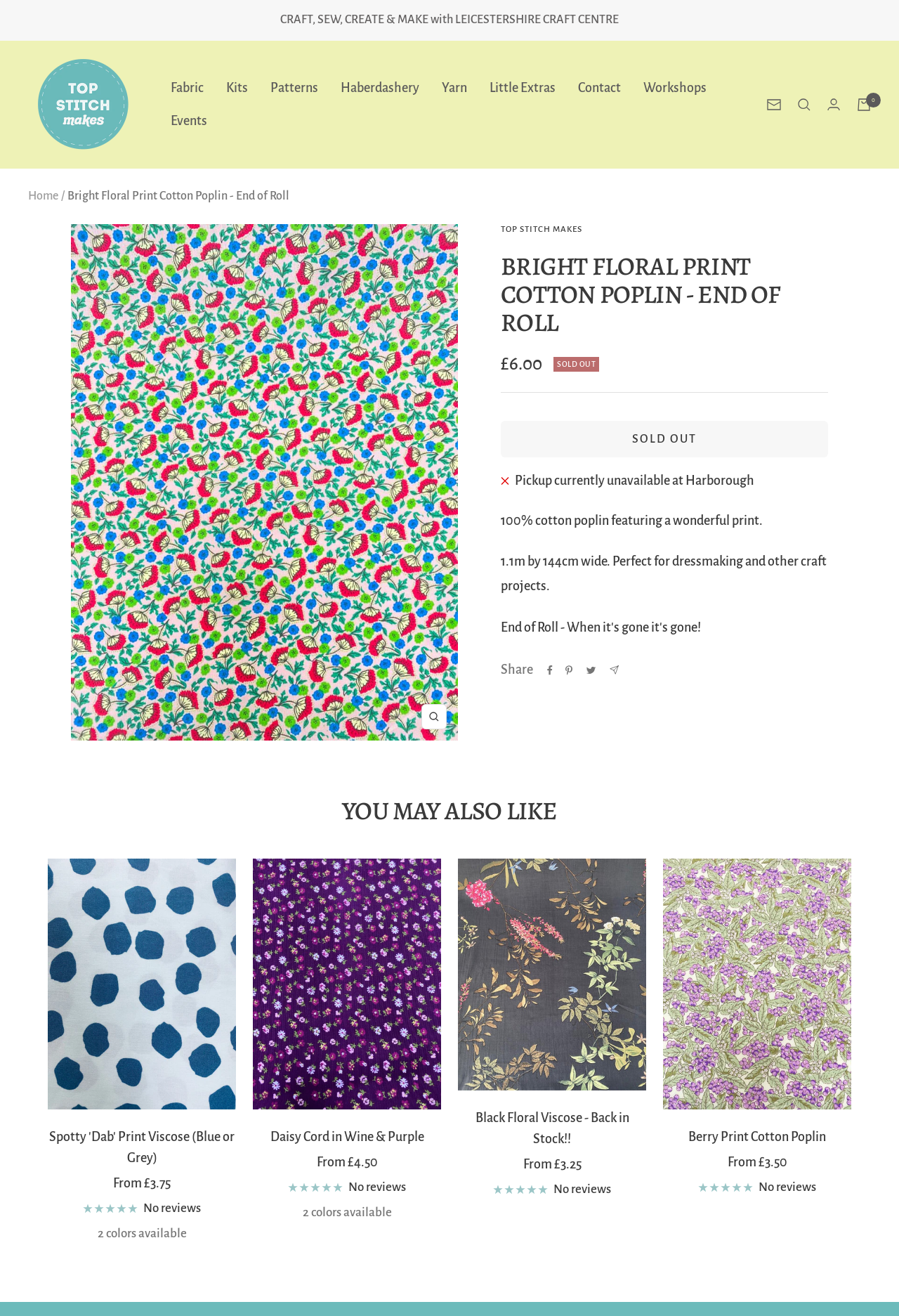What is the width of the Bright Floral Print Cotton Poplin?
Observe the image and answer the question with a one-word or short phrase response.

144cm